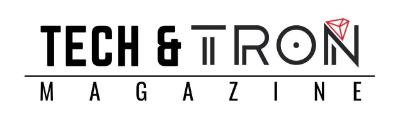What is the overall aesthetic of the logo?
Please provide a single word or phrase answer based on the image.

contemporary